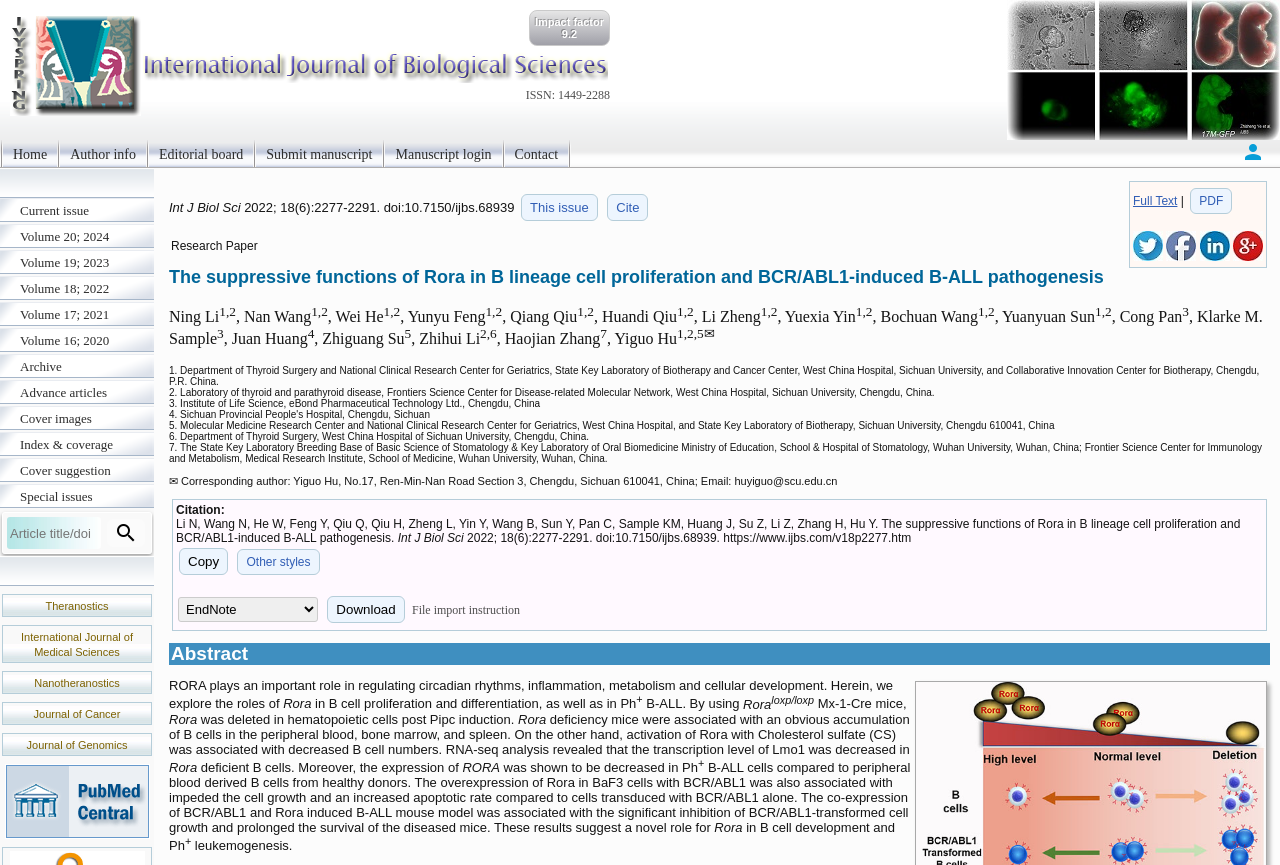Determine the bounding box coordinates of the clickable element necessary to fulfill the instruction: "Share on Twitter". Provide the coordinates as four float numbers within the 0 to 1 range, i.e., [left, top, right, bottom].

[0.885, 0.289, 0.909, 0.305]